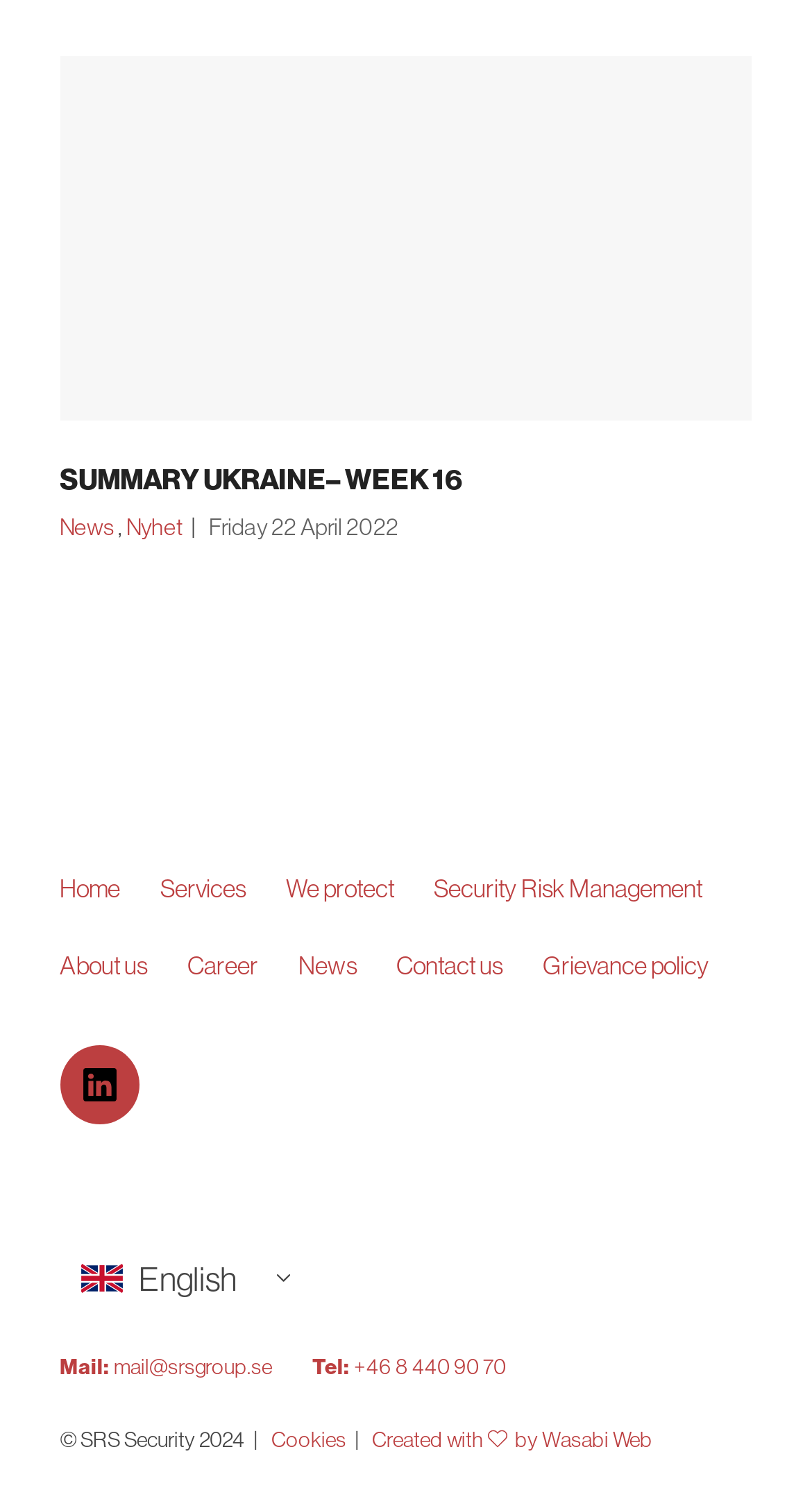What is the contact email address?
Please provide a single word or phrase as your answer based on the image.

mail@srsgroup.se